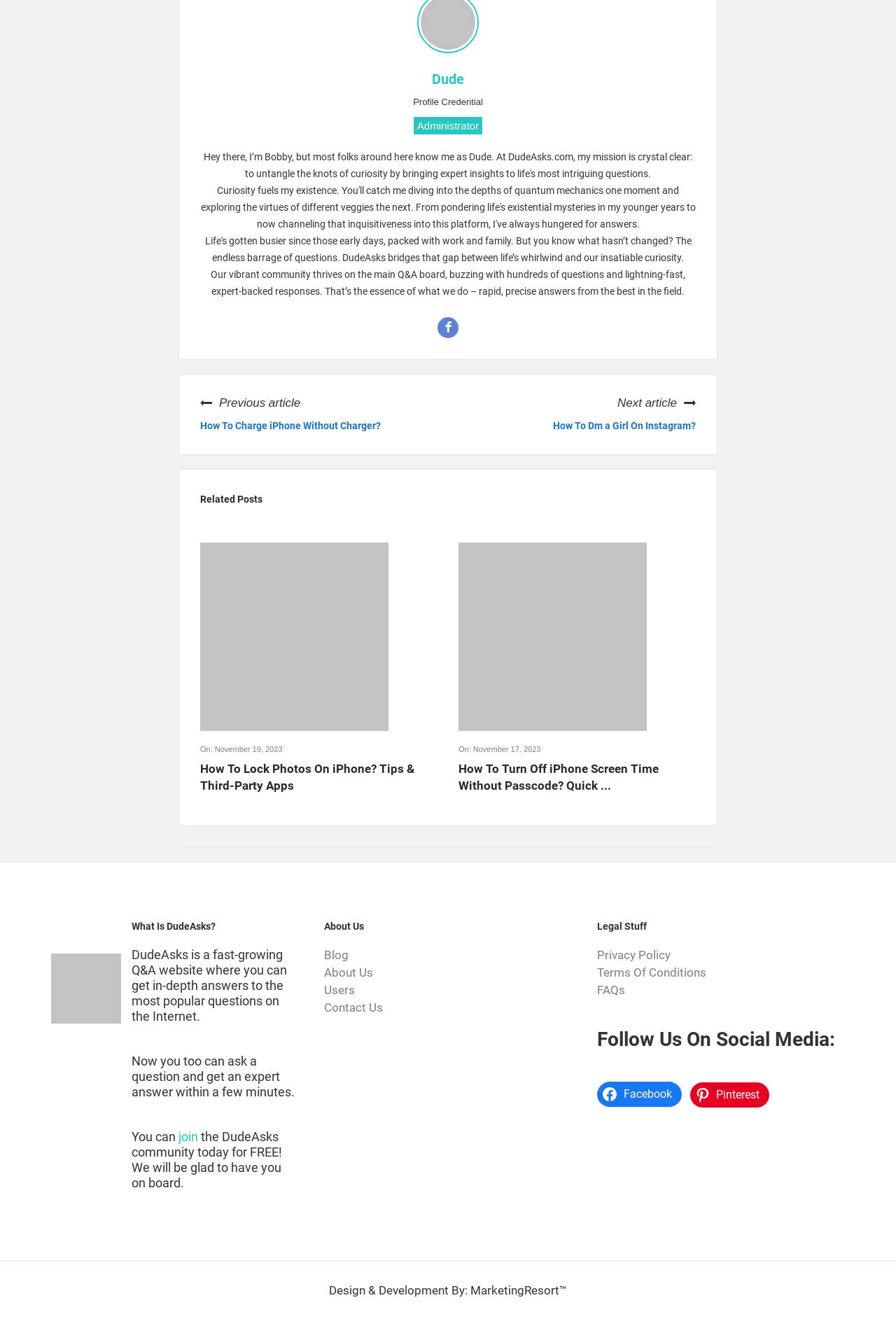Please answer the following question using a single word or phrase: 
What is the purpose of the DudeAsks community?

Get in-depth answers to popular questions